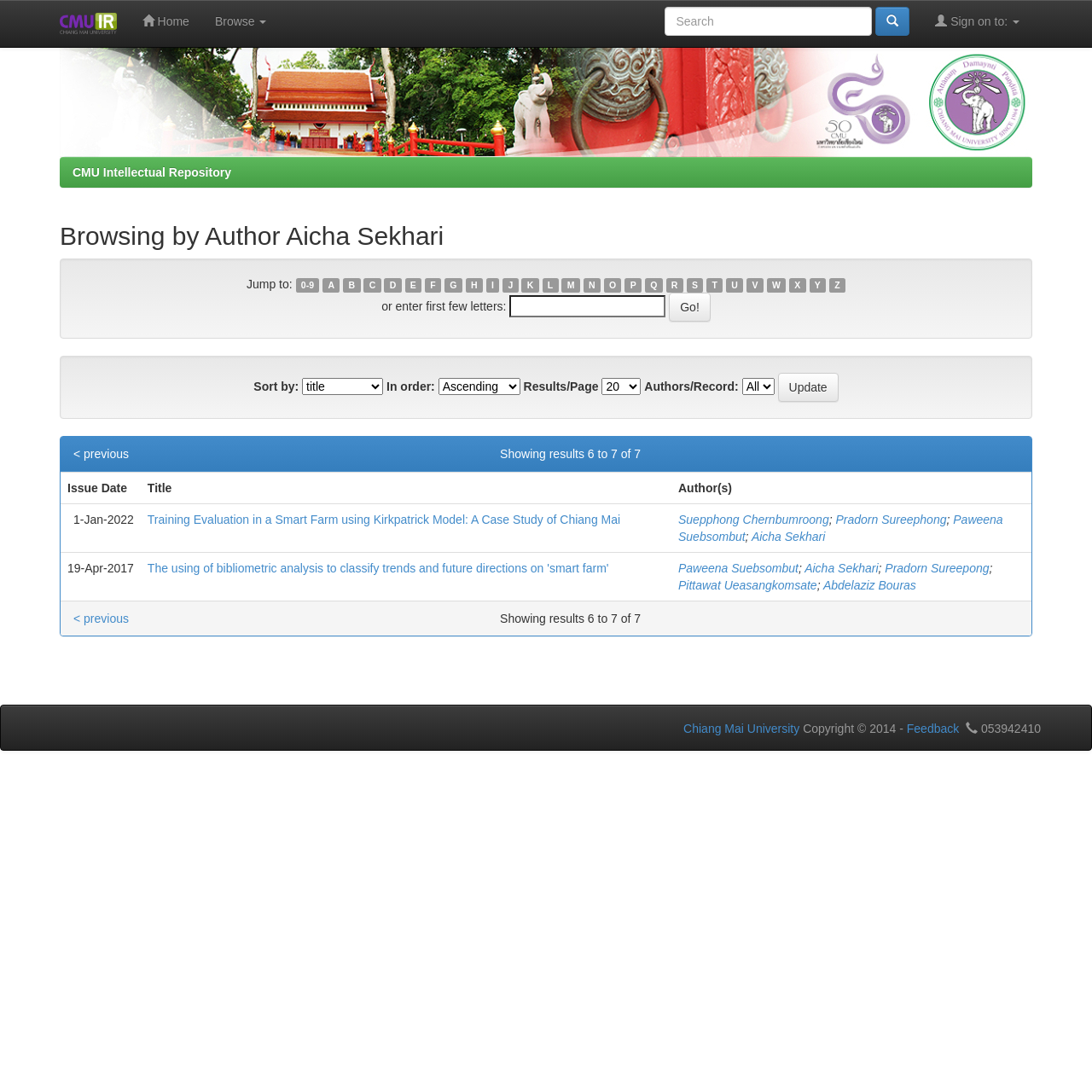Identify the bounding box of the HTML element described as: "CMU Intellectual Repository".

[0.066, 0.152, 0.212, 0.164]